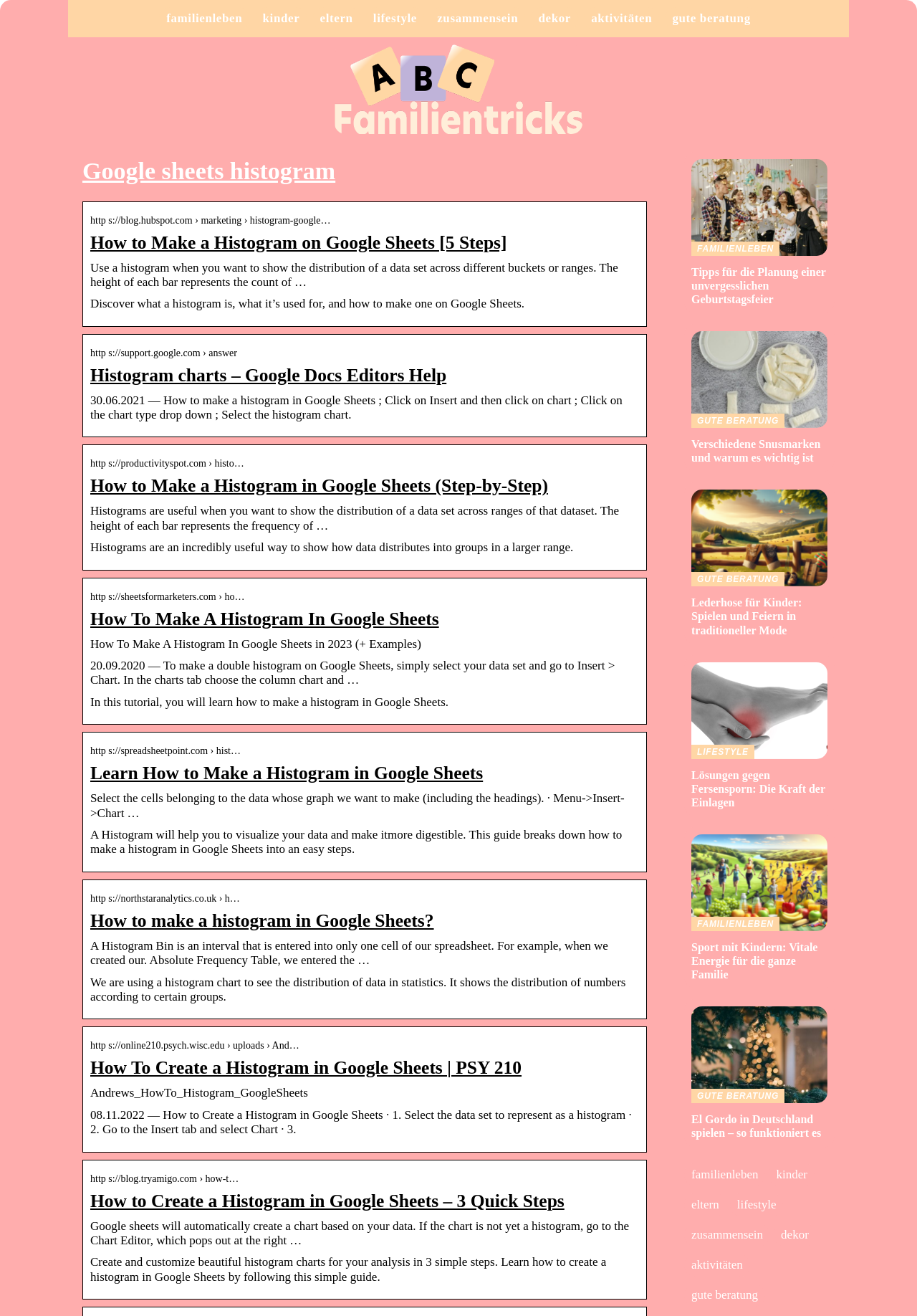Write an exhaustive caption that covers the webpage's main aspects.

This webpage is about creating histograms in Google Sheets. At the top, there are several links to related topics, including "familienleben", "kinder", "eltern", "lifestyle", and "dekor". Below these links, there is a large heading that reads "Google sheets histogram". 

To the right of the heading, there is an image. Below the image, there is a paragraph of text that explains what a histogram is and how it is used. The text is followed by several headings and paragraphs that provide step-by-step guides on how to create a histogram in Google Sheets. These guides include instructions on selecting data, inserting charts, and customizing the histogram.

The webpage also includes several links to external resources, including tutorials and guides on creating histograms in Google Sheets. These links are scattered throughout the page, often accompanied by brief descriptions or summaries of the content. 

At the bottom of the page, there are more links to related topics, including "FAMILIENLEBEN Tipps für die Planung einer unvergesslichen Geburtstagsfeier" and "GUTE BERATUNG Verschiedene Snusmarken und warum es wichtig ist".